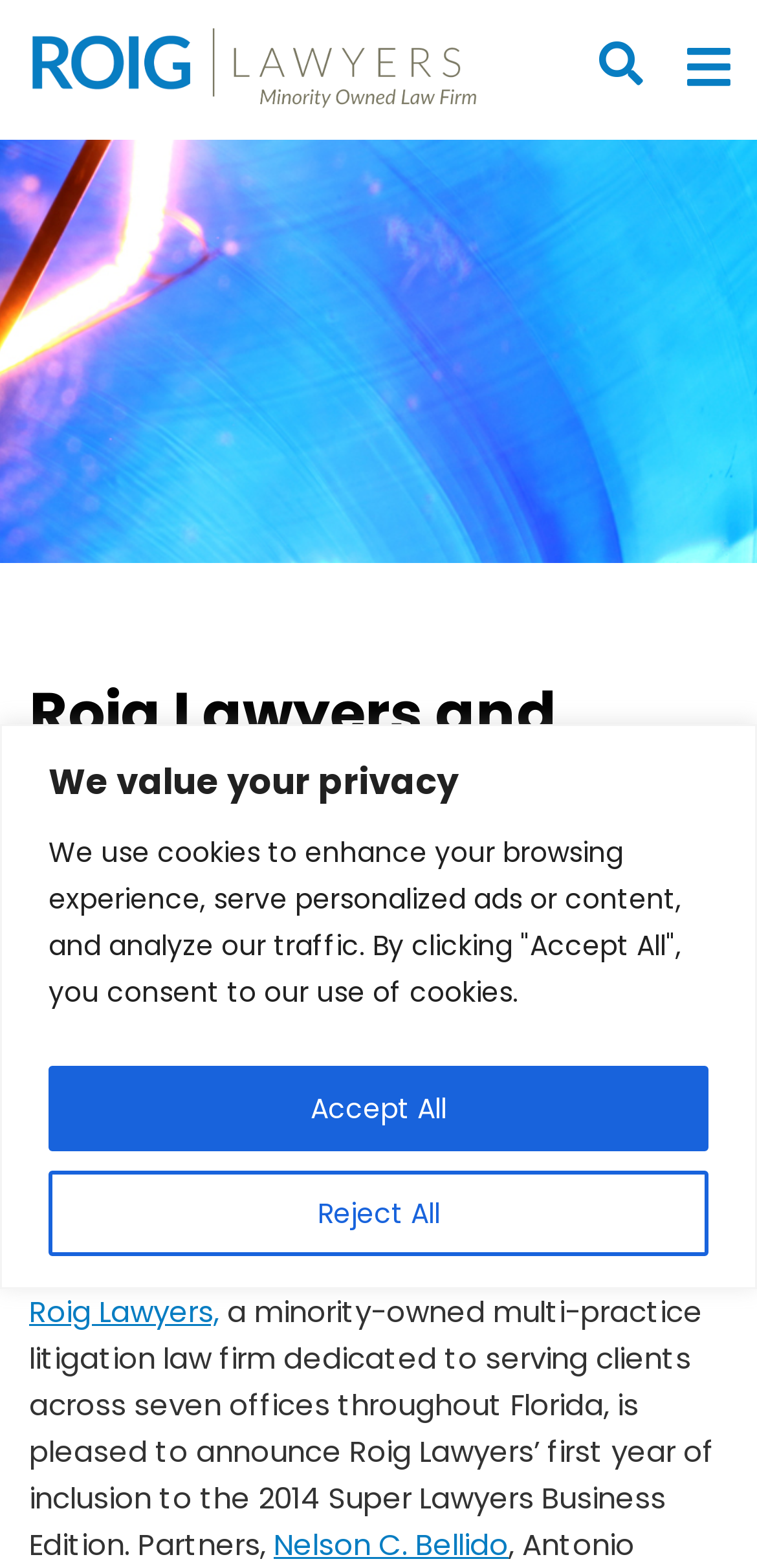Locate the bounding box coordinates of the area you need to click to fulfill this instruction: 'visit Roig Lawyers'. The coordinates must be in the form of four float numbers ranging from 0 to 1: [left, top, right, bottom].

[0.038, 0.823, 0.29, 0.849]